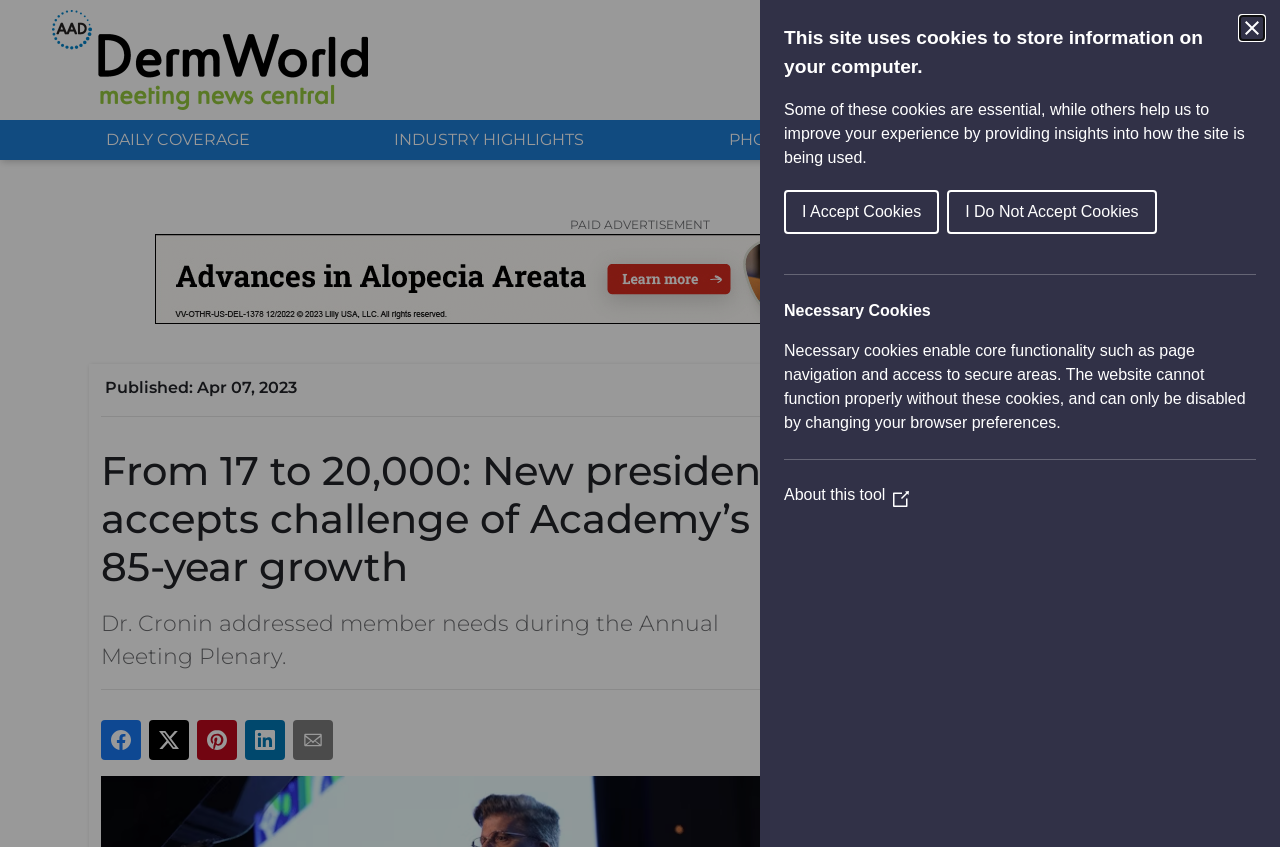Predict the bounding box coordinates for the UI element described as: "Product Samples". The coordinates should be four float numbers between 0 and 1, presented as [left, top, right, bottom].

[0.747, 0.151, 0.959, 0.179]